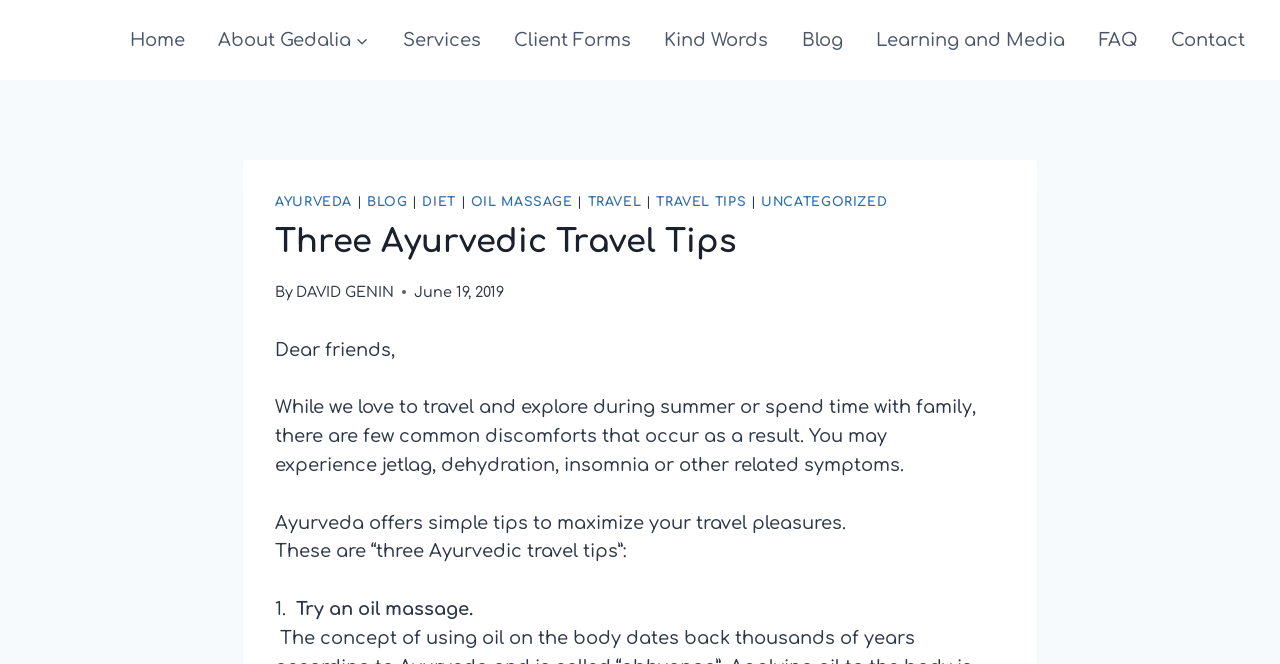Describe all the key features and sections of the webpage thoroughly.

The webpage is about "Three Ayurvedic Travel Tips" by David Genin, dated June 19, 2019. At the top, there is a primary navigation menu with 9 links: Home, About Gedalia, Services, Client Forms, Kind Words, Blog, Learning and Media, FAQ, and Contact. Below the navigation menu, there is a header section with 7 links: AYURVEDA, BLOG, DIET, OIL MASSAGE, TRAVEL, TRAVEL TIPS, and UNCATEGORIZED.

The main content of the webpage starts with a heading "Three Ayurvedic Travel Tips" followed by a brief introduction that mentions common discomforts people experience while traveling, such as jetlag, dehydration, and insomnia. The introduction also mentions that Ayurveda offers simple tips to maximize travel pleasures.

Below the introduction, there are three Ayurvedic travel tips. The first tip is to try an oil massage. The text is organized in a clear and concise manner, with each section separated by a small gap. There are no images on the page.